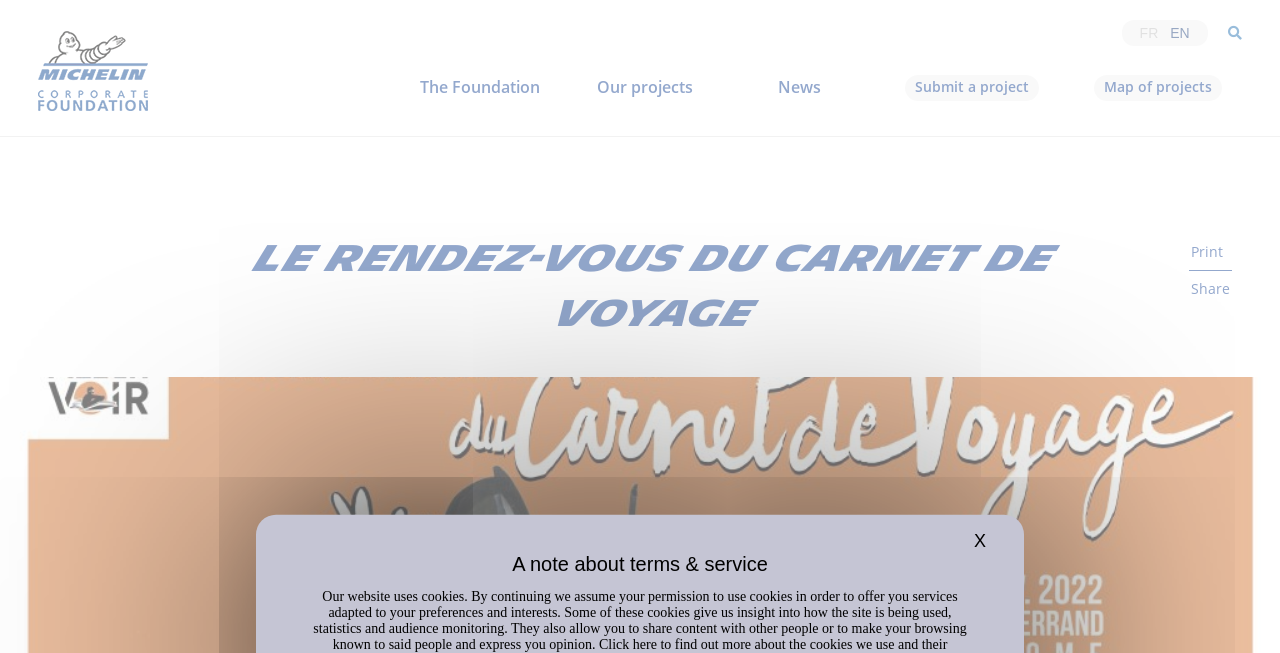What is the language of the current webpage?
Provide a concise answer using a single word or phrase based on the image.

FR